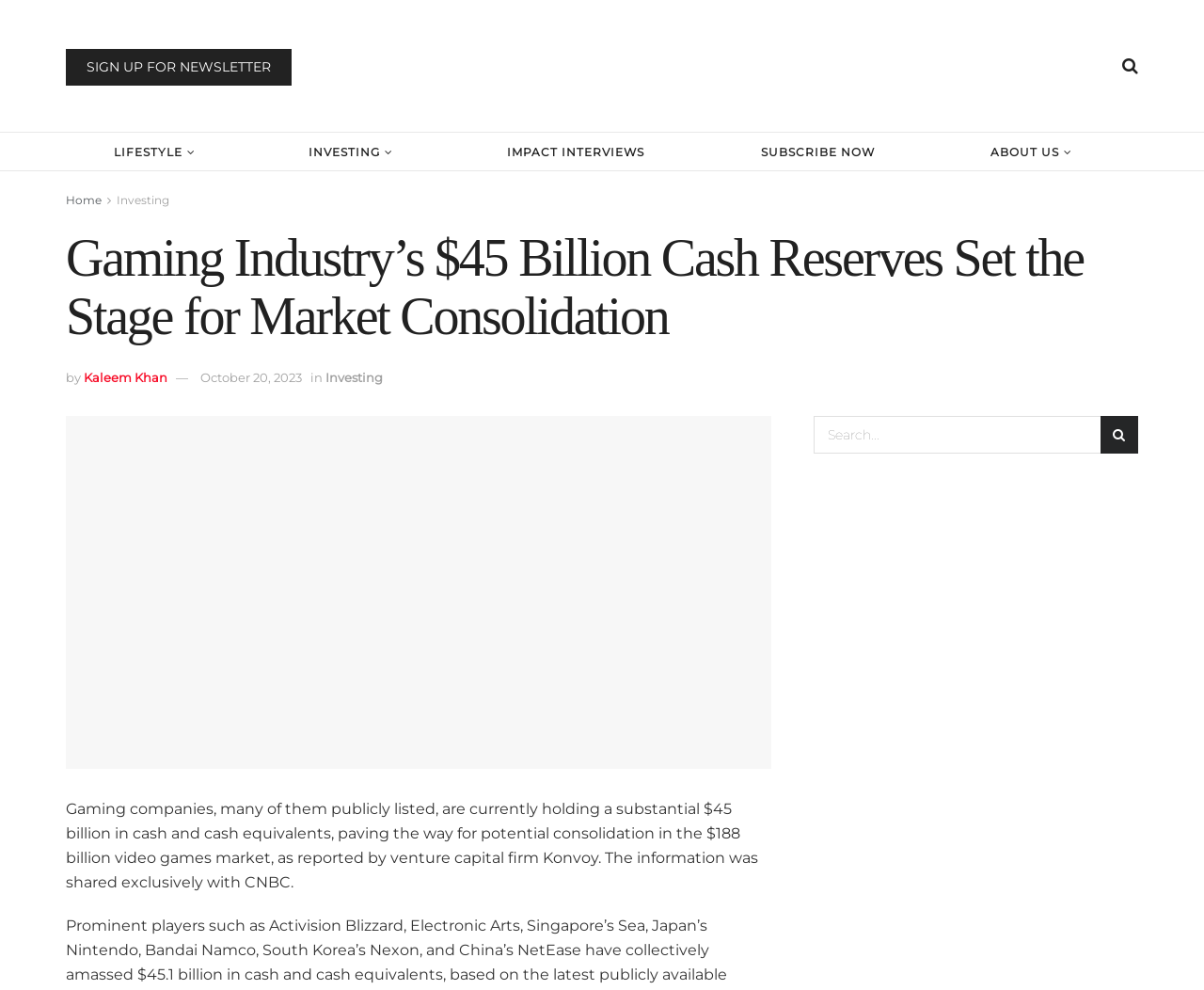What is the estimated value of the video games market?
Use the information from the screenshot to give a comprehensive response to the question.

I found the estimated value of the video games market by reading the text in the article, which mentions that 'Gaming companies... are paving the way for potential consolidation in the $188 billion video games market'.